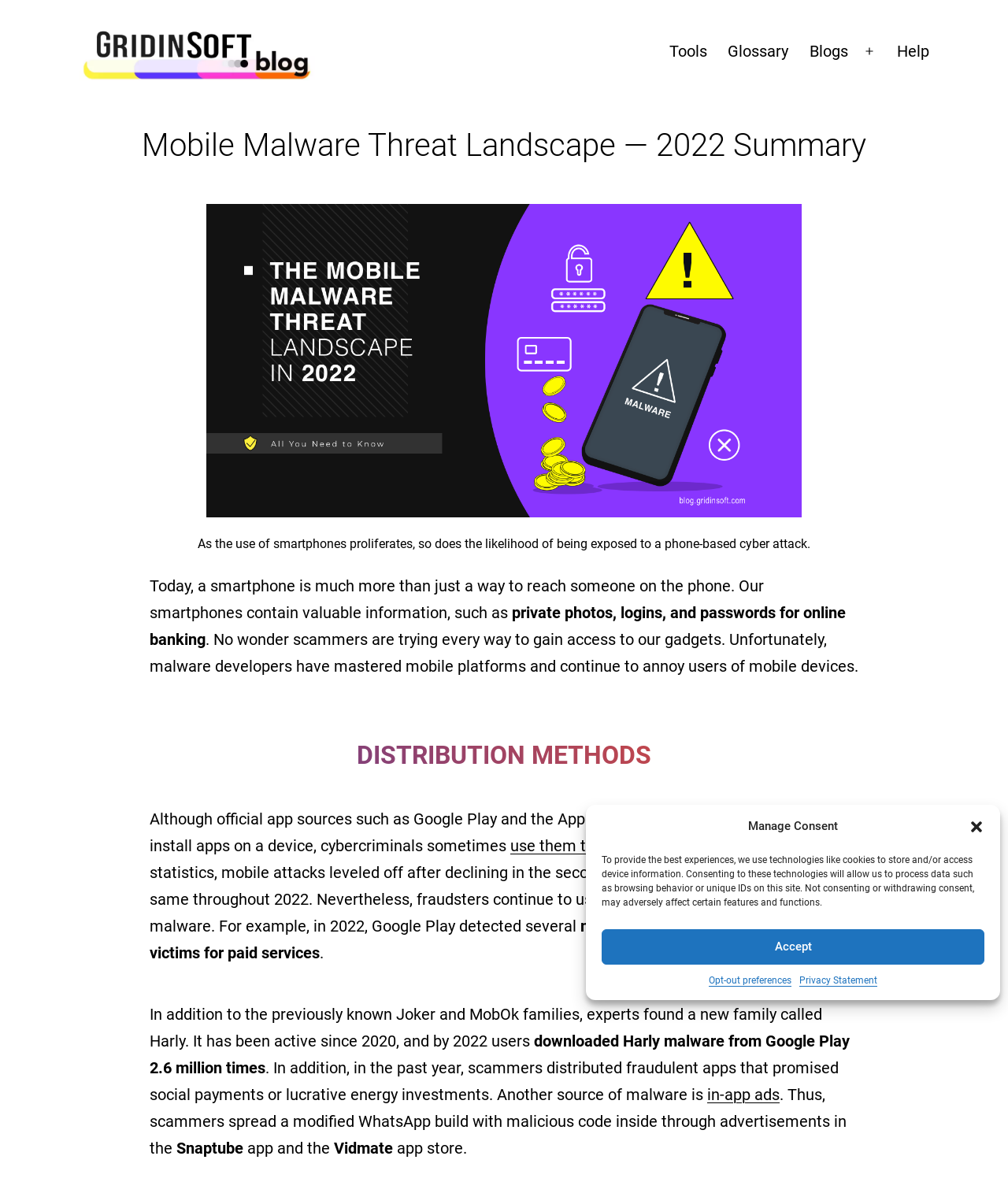Kindly determine the bounding box coordinates of the area that needs to be clicked to fulfill this instruction: "Open the primary menu".

[0.845, 0.027, 0.88, 0.06]